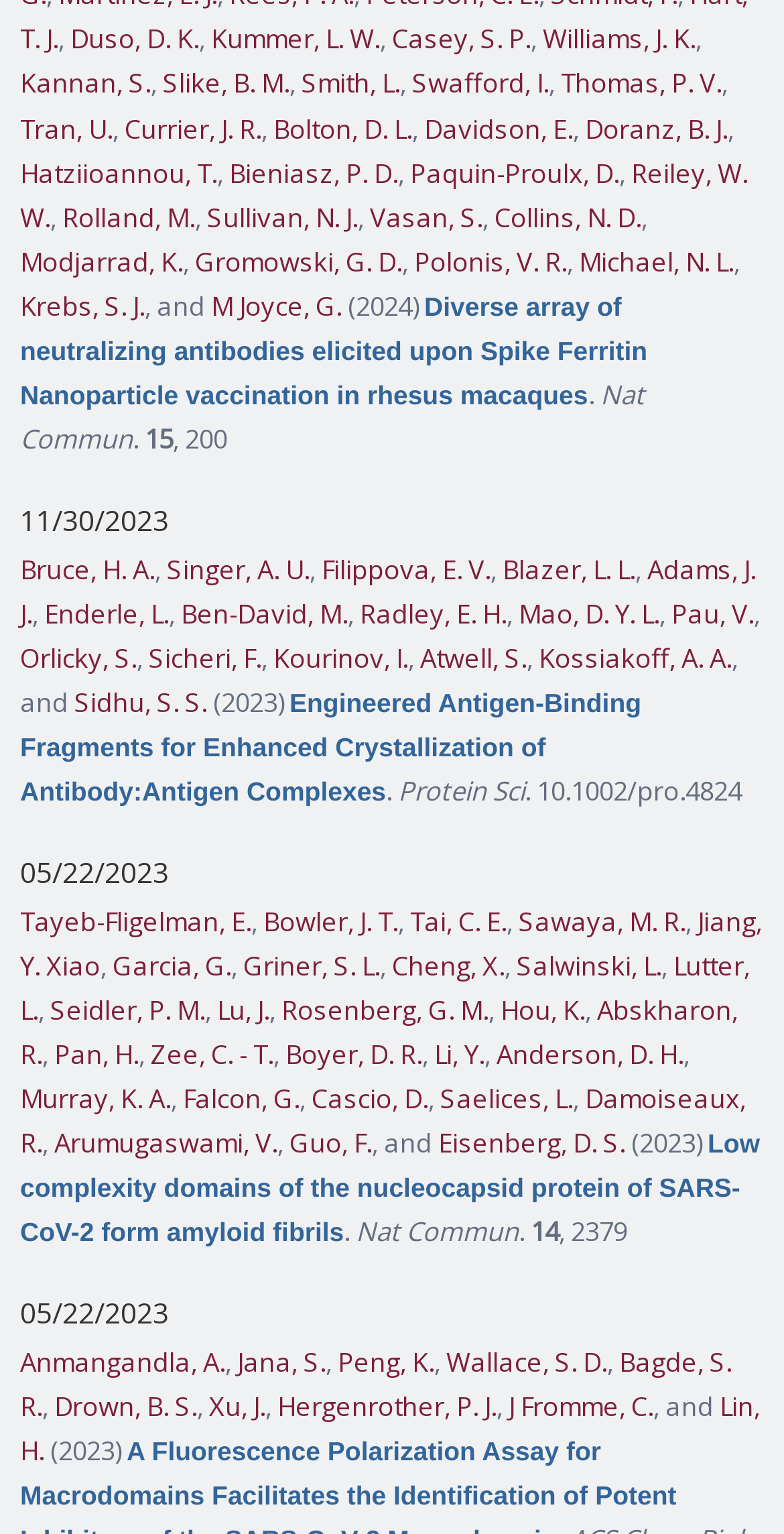Show the bounding box coordinates of the element that should be clicked to complete the task: "Click on the link 'Duso, D. K.'".

[0.09, 0.014, 0.254, 0.037]